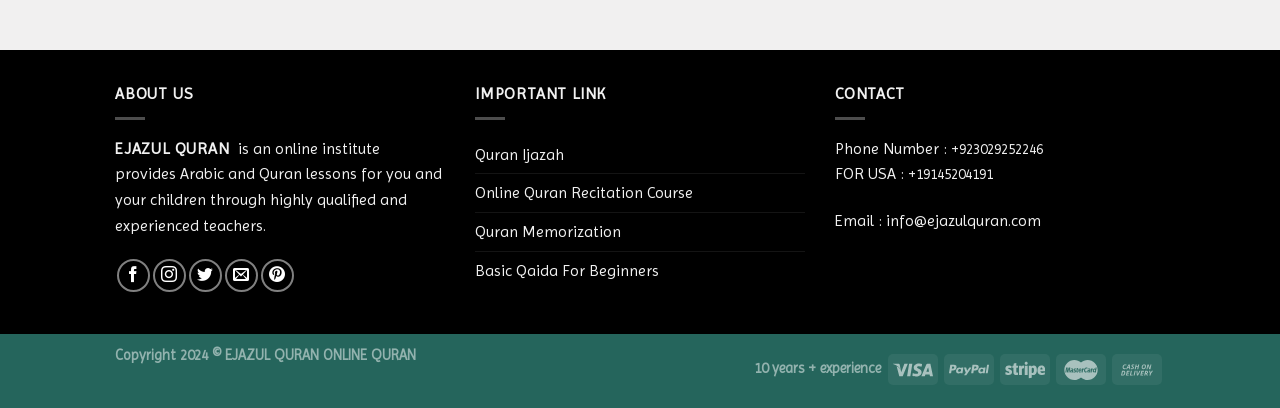Pinpoint the bounding box coordinates of the element you need to click to execute the following instruction: "Contact us through phone". The bounding box should be represented by four float numbers between 0 and 1, in the format [left, top, right, bottom].

[0.652, 0.34, 0.743, 0.387]